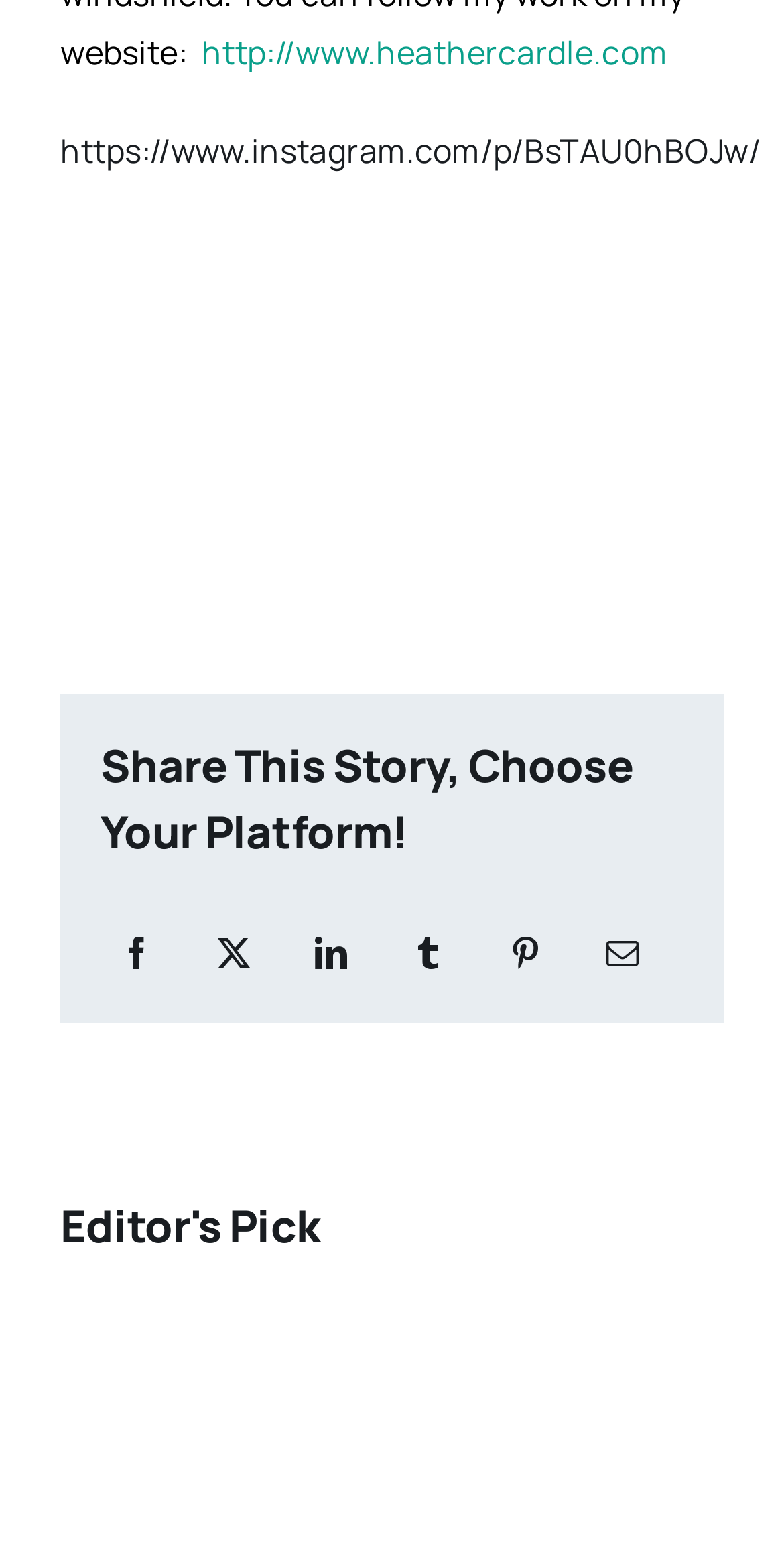Identify the bounding box coordinates of the clickable region necessary to fulfill the following instruction: "Visit Heather Cardle's website". The bounding box coordinates should be four float numbers between 0 and 1, i.e., [left, top, right, bottom].

[0.257, 0.019, 0.852, 0.048]